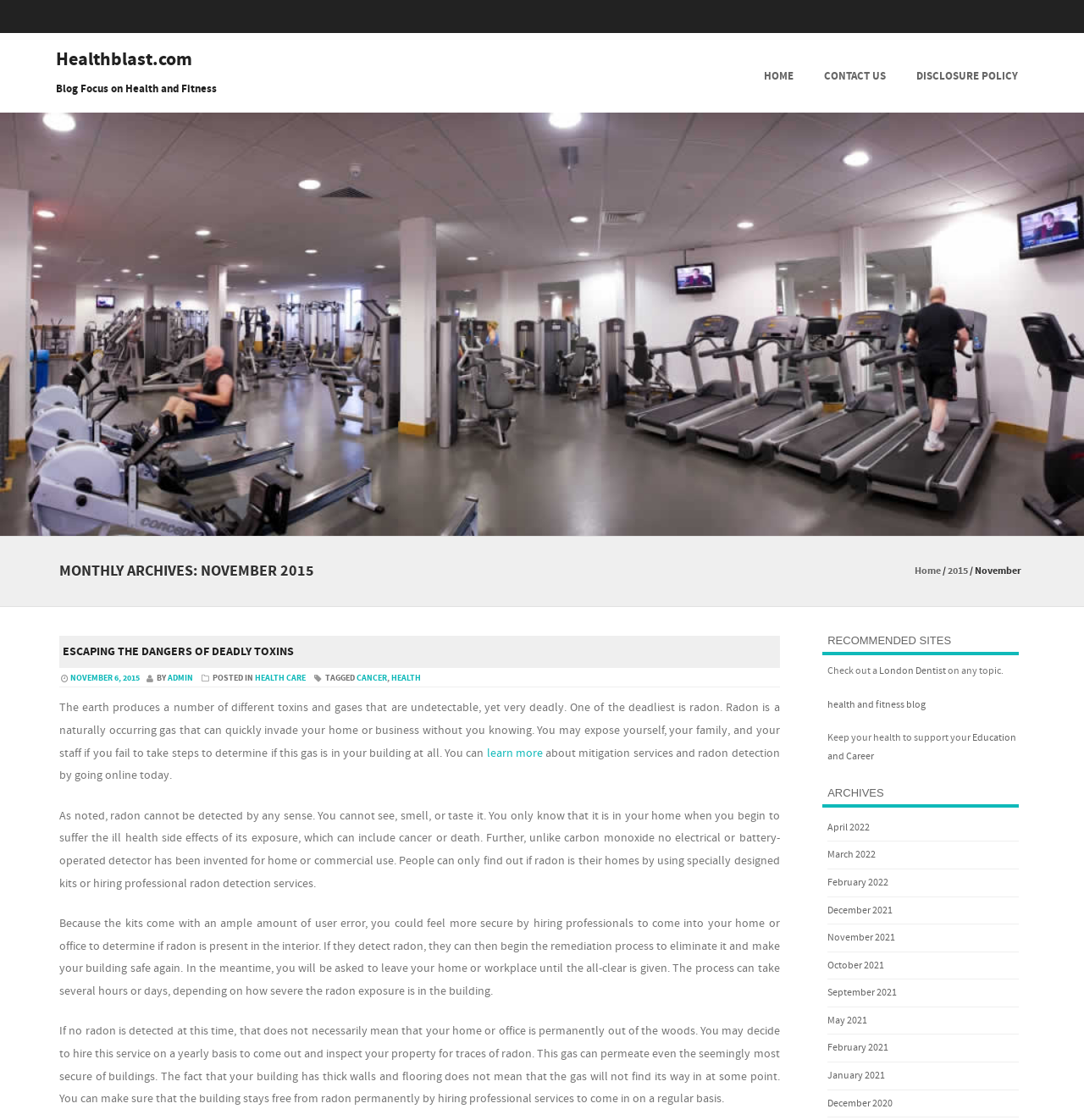How many links are there in the MENU section?
Could you answer the question with a detailed and thorough explanation?

The MENU section can be found on the top right side of the webpage. It contains links to 'HOME', 'CONTACT US', 'DISCLOSURE POLICY', and 'SKIP TO CONTENT'. Therefore, there are 4 links in the MENU section.